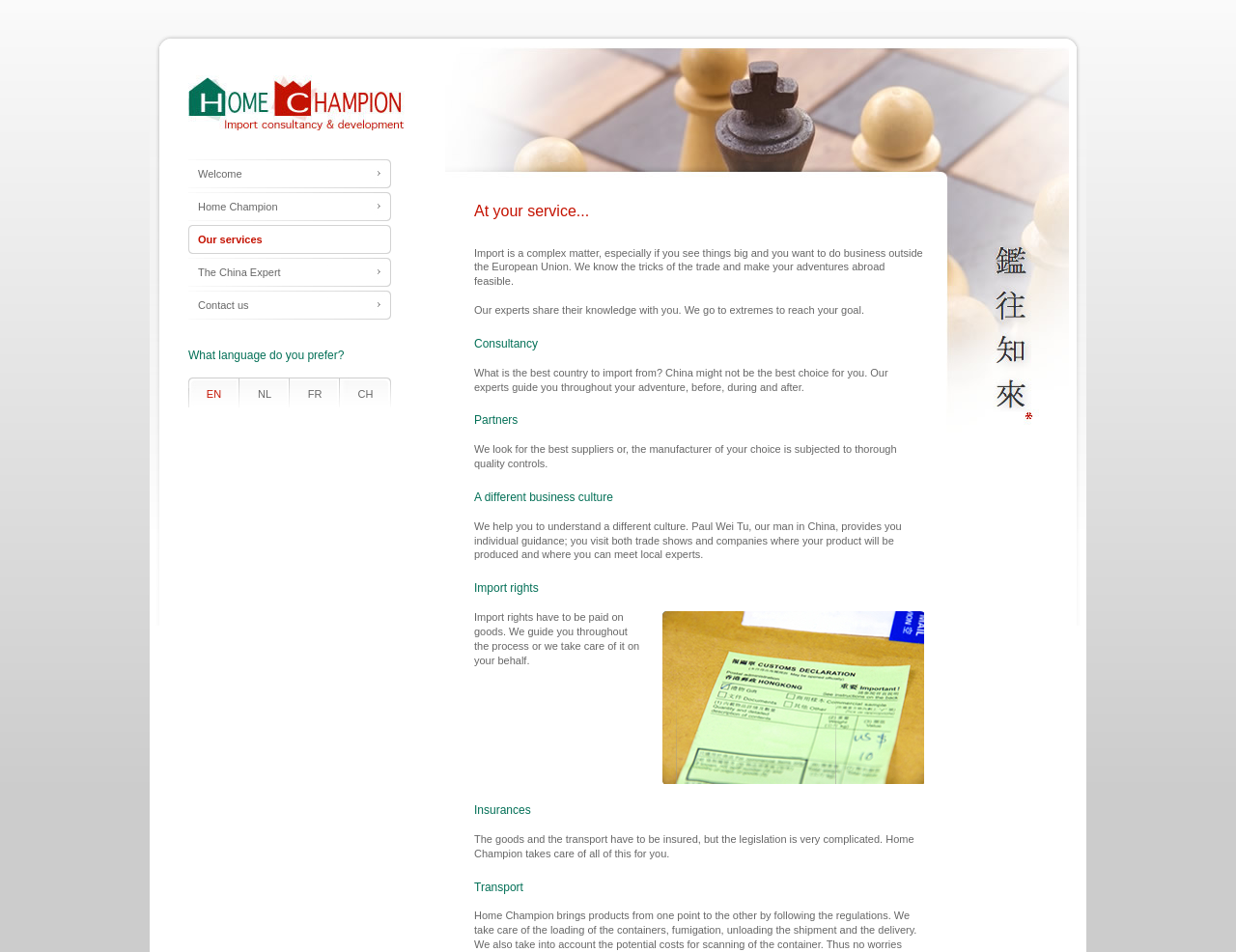Predict the bounding box coordinates of the UI element that matches this description: "The China Expert". The coordinates should be in the format [left, top, right, bottom] with each value between 0 and 1.

[0.16, 0.28, 0.227, 0.292]